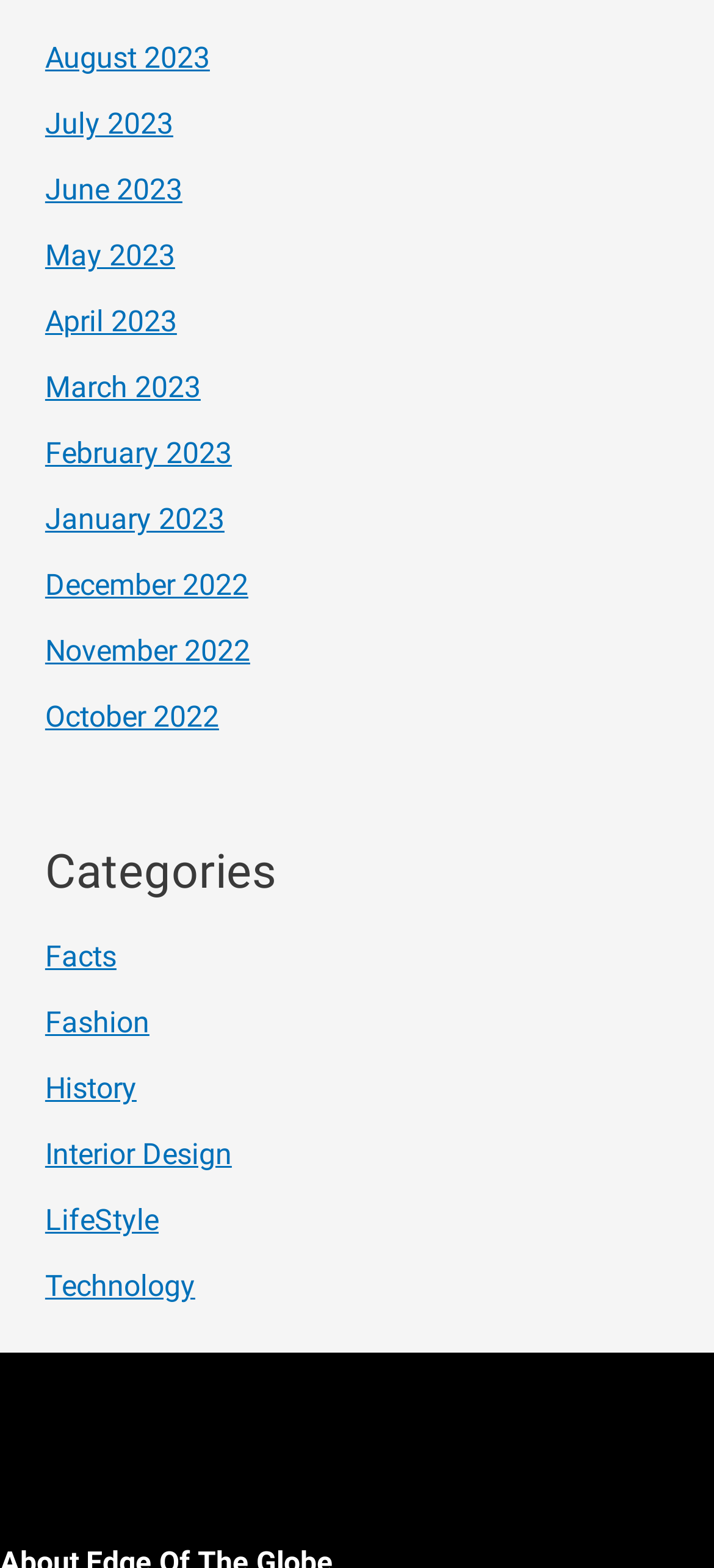Is the 'LifeStyle' category above the 'Technology' category?
Based on the visual content, answer with a single word or a brief phrase.

Yes